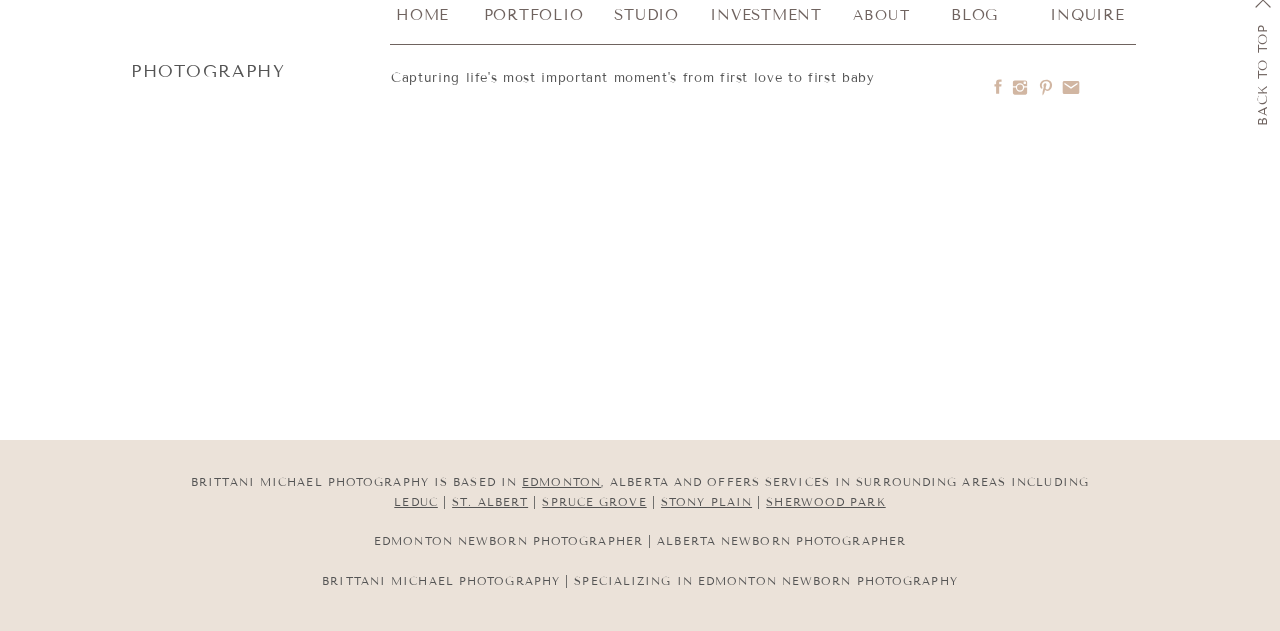Can you show the bounding box coordinates of the region to click on to complete the task described in the instruction: "Read the blog post 'image shared on Fri May 10 2024'"?

[0.03, 0.323, 0.218, 0.705]